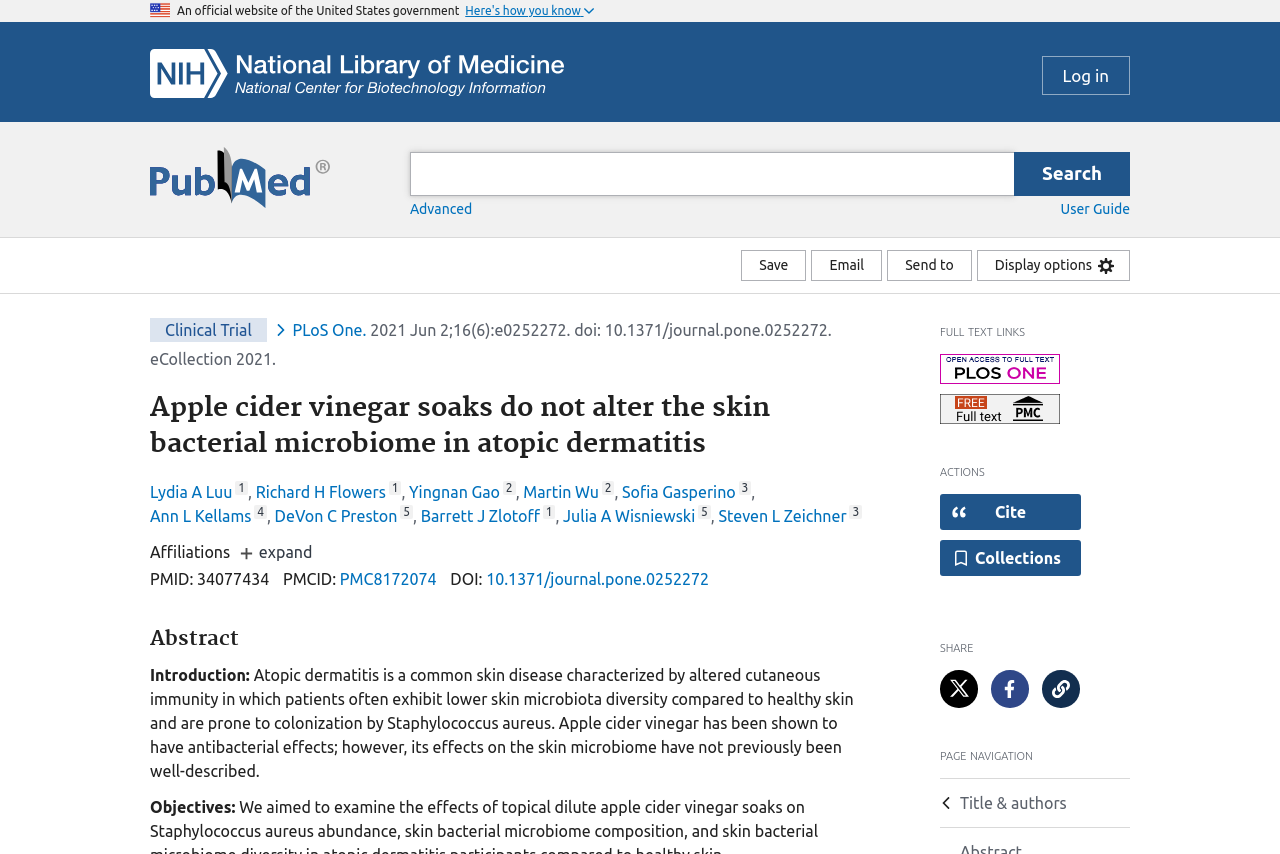Provide a brief response to the question below using a single word or phrase: 
What is the publication date of the article?

2021 Jun 2